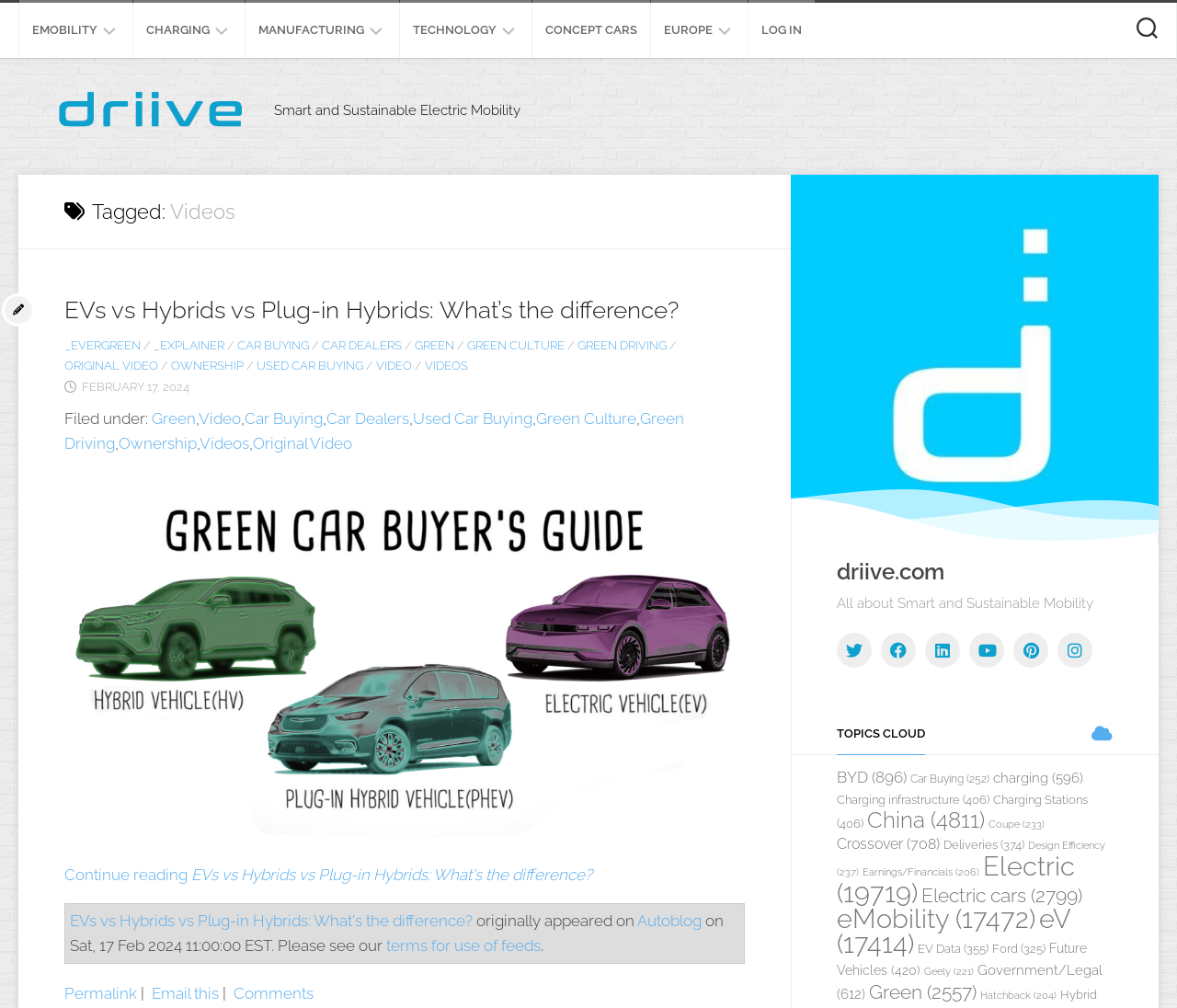Please specify the bounding box coordinates of the area that should be clicked to accomplish the following instruction: "Click on the LOG IN button". The coordinates should consist of four float numbers between 0 and 1, i.e., [left, top, right, bottom].

[0.647, 0.021, 0.681, 0.039]